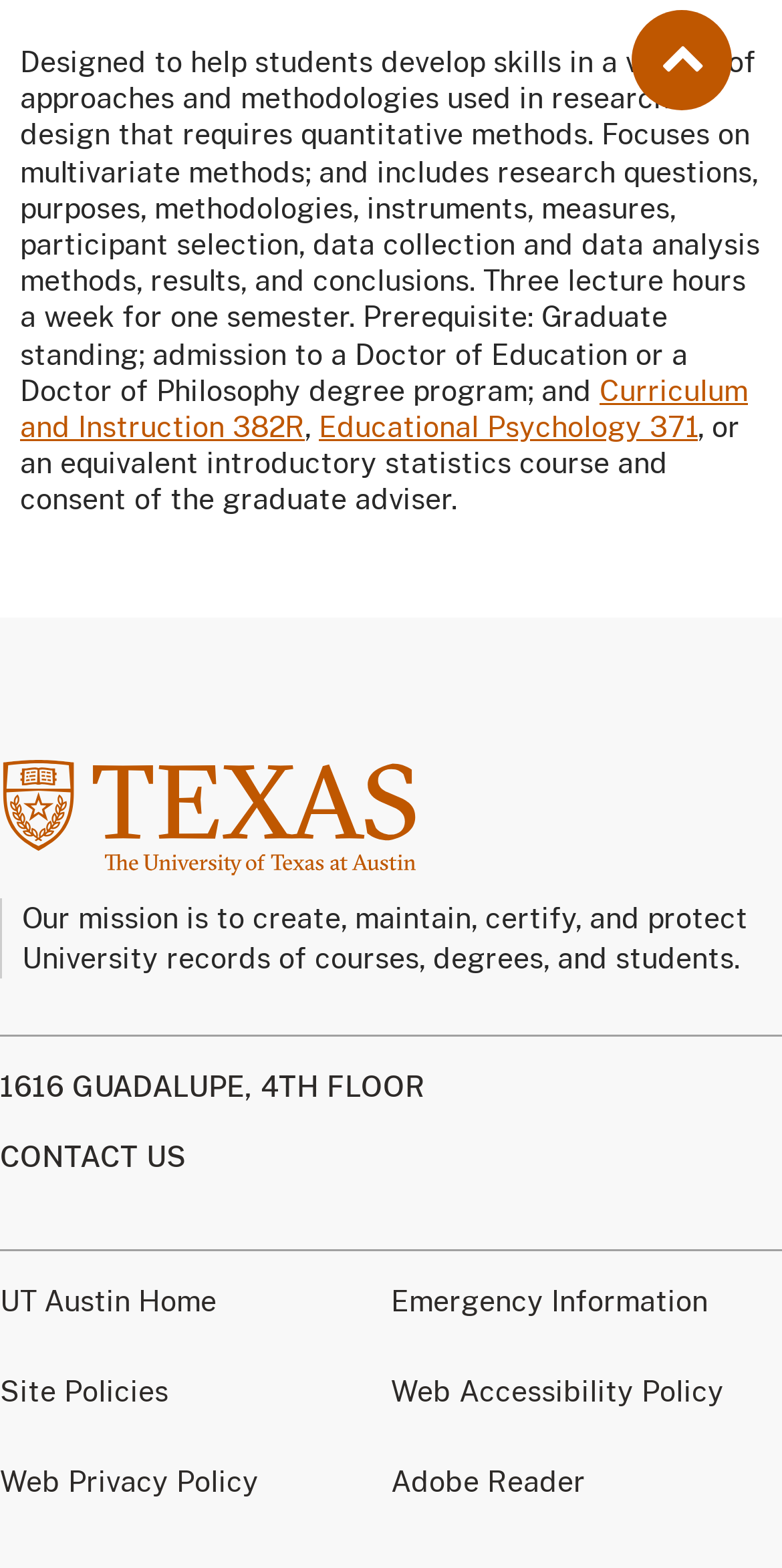Pinpoint the bounding box coordinates of the element you need to click to execute the following instruction: "Click the UTexas logo". The bounding box should be represented by four float numbers between 0 and 1, in the format [left, top, right, bottom].

[0.0, 0.55, 0.535, 0.571]